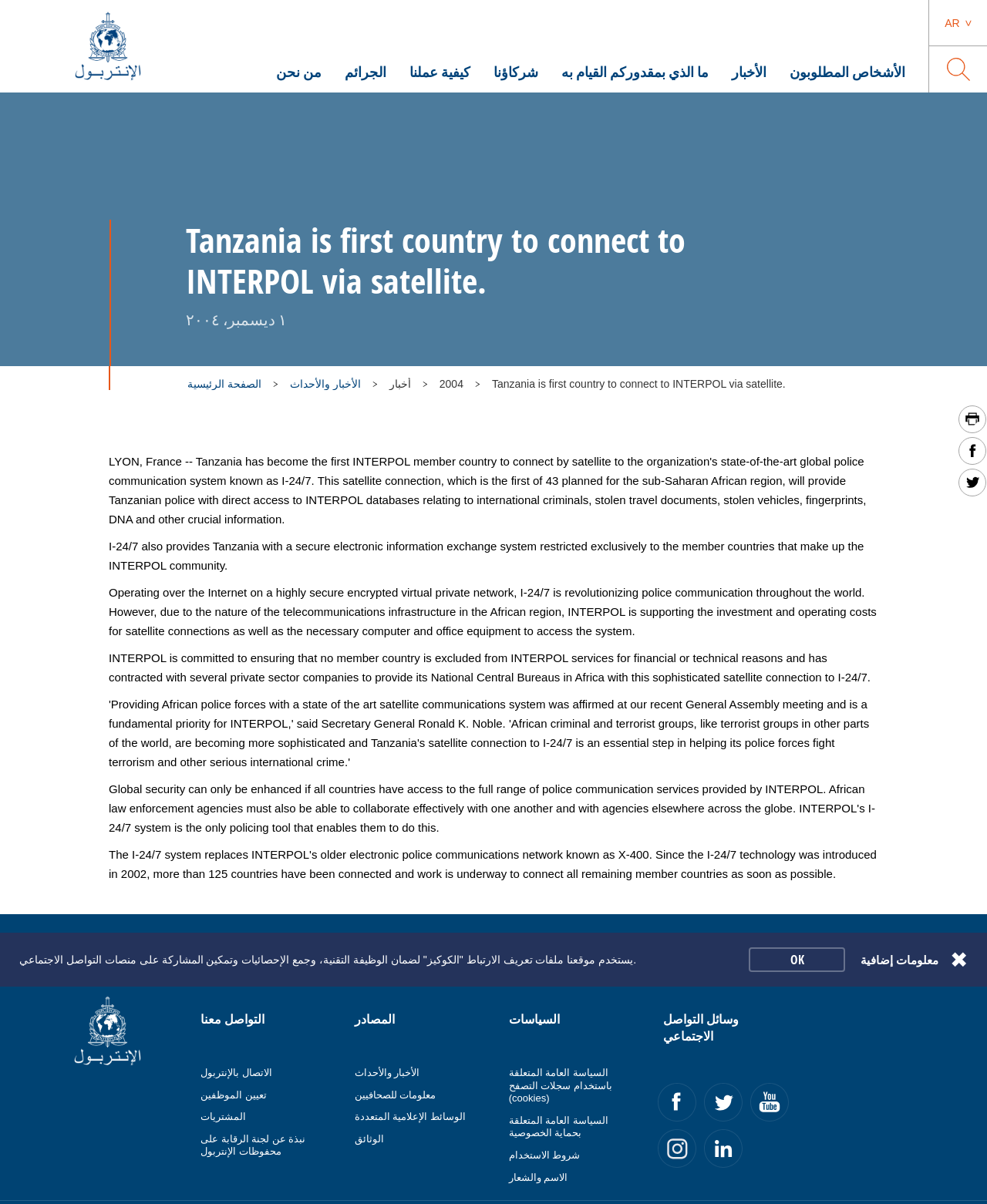Please find and report the primary heading text from the webpage.

Tanzania is first country to connect to INTERPOL via satellite.